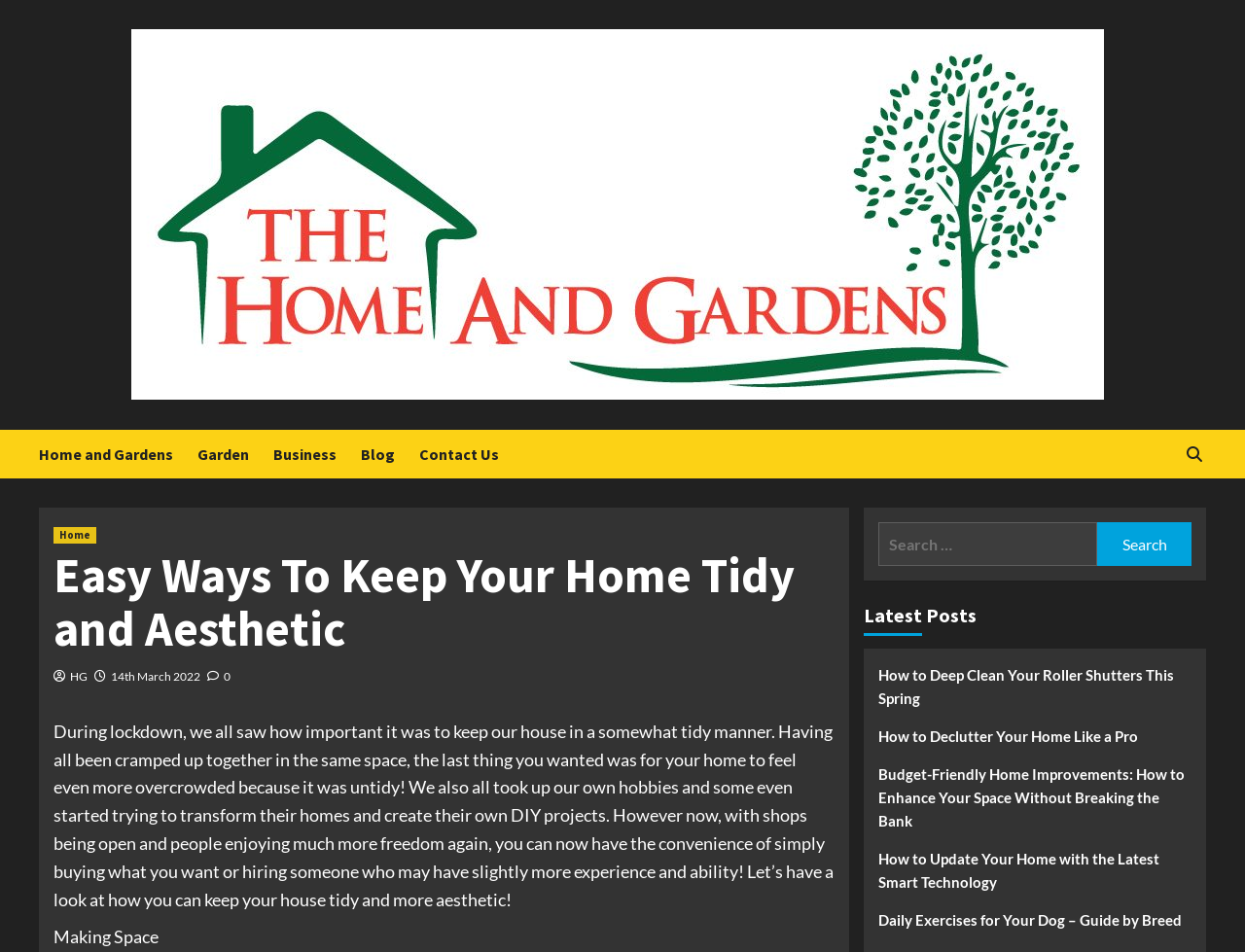Identify the main heading from the webpage and provide its text content.

Easy Ways To Keep Your Home Tidy and Aesthetic